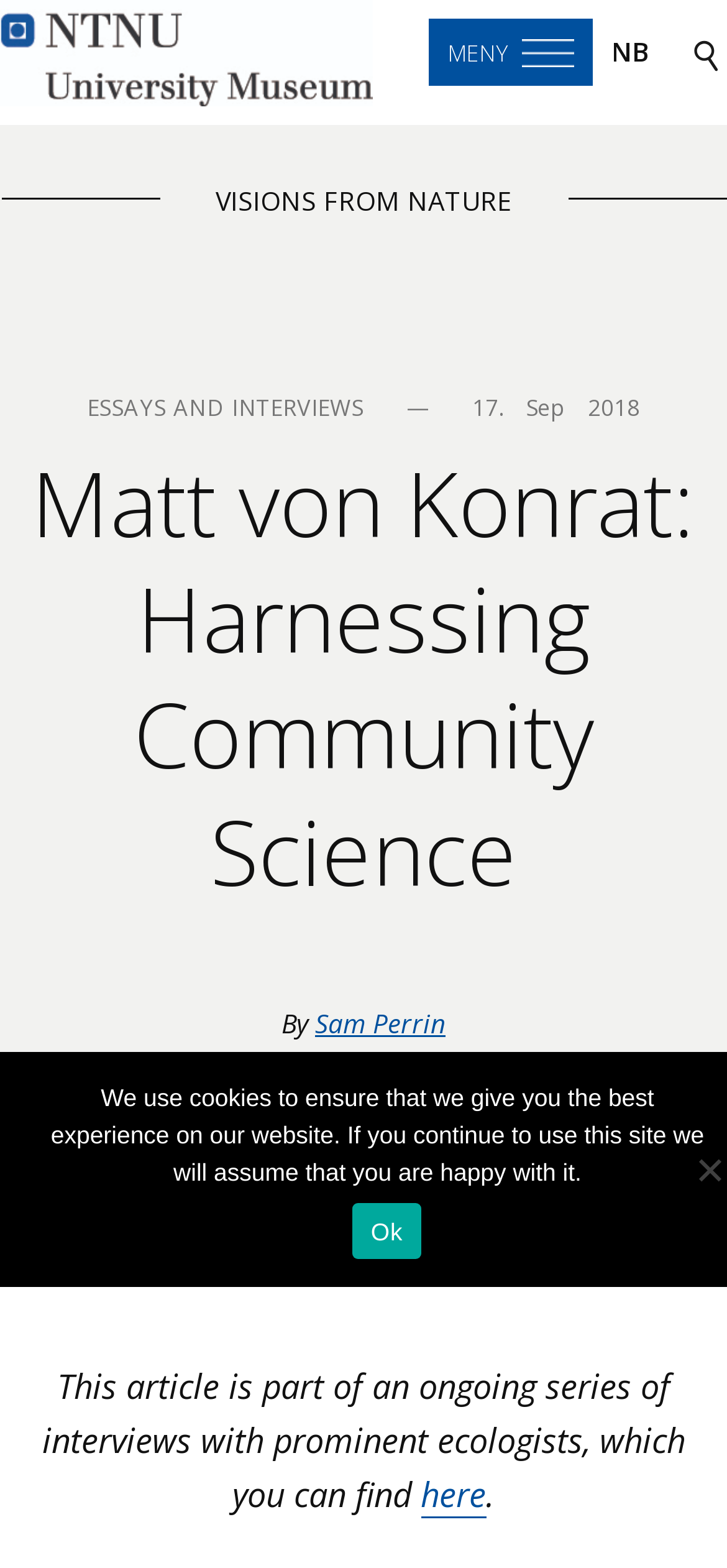Please examine the image and answer the question with a detailed explanation:
What is the title of the article?

The title of the article can be found in the main content area of the webpage, where it says 'Matt von Konrat: Harnessing Community Science' in a large font size.